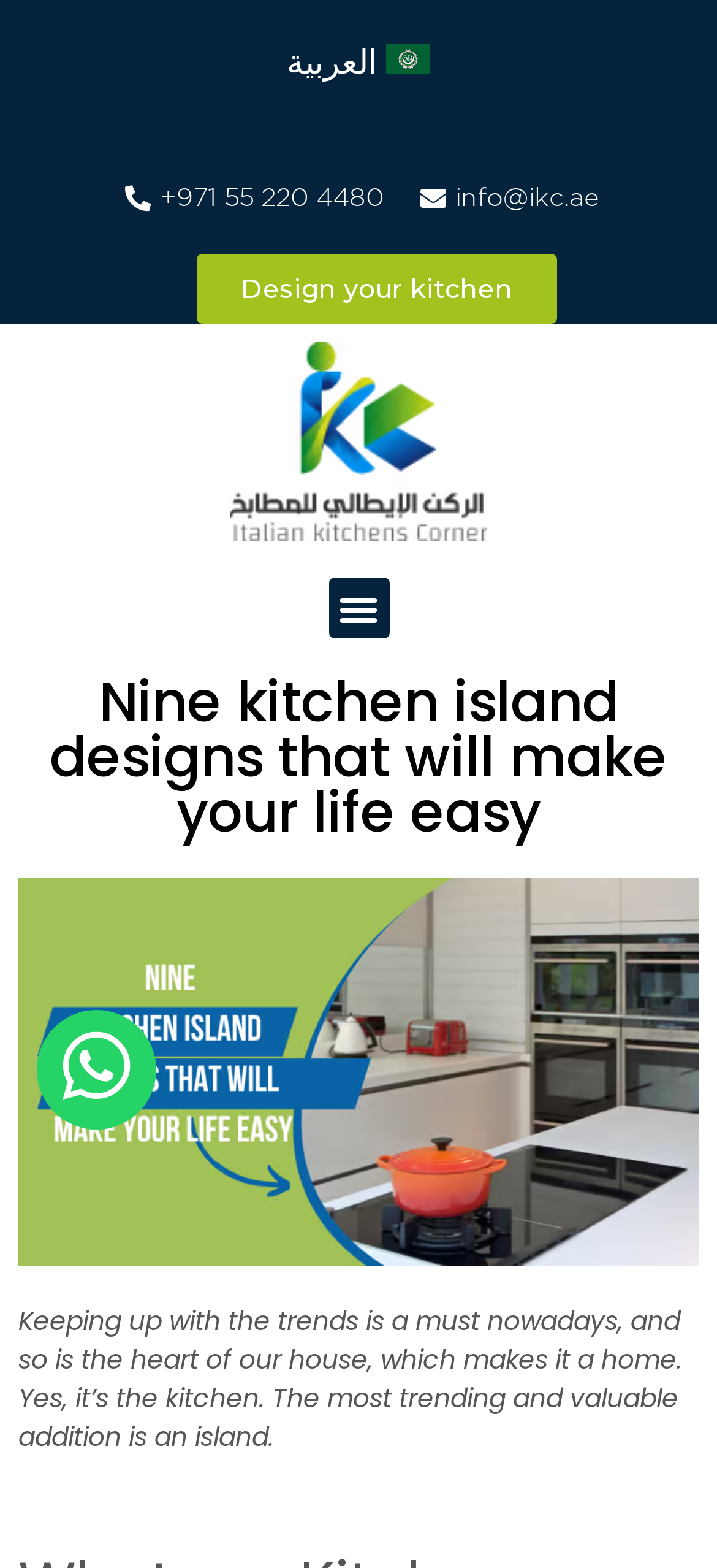Give a succinct answer to this question in a single word or phrase: 
How many sections are there in the article?

At least 2